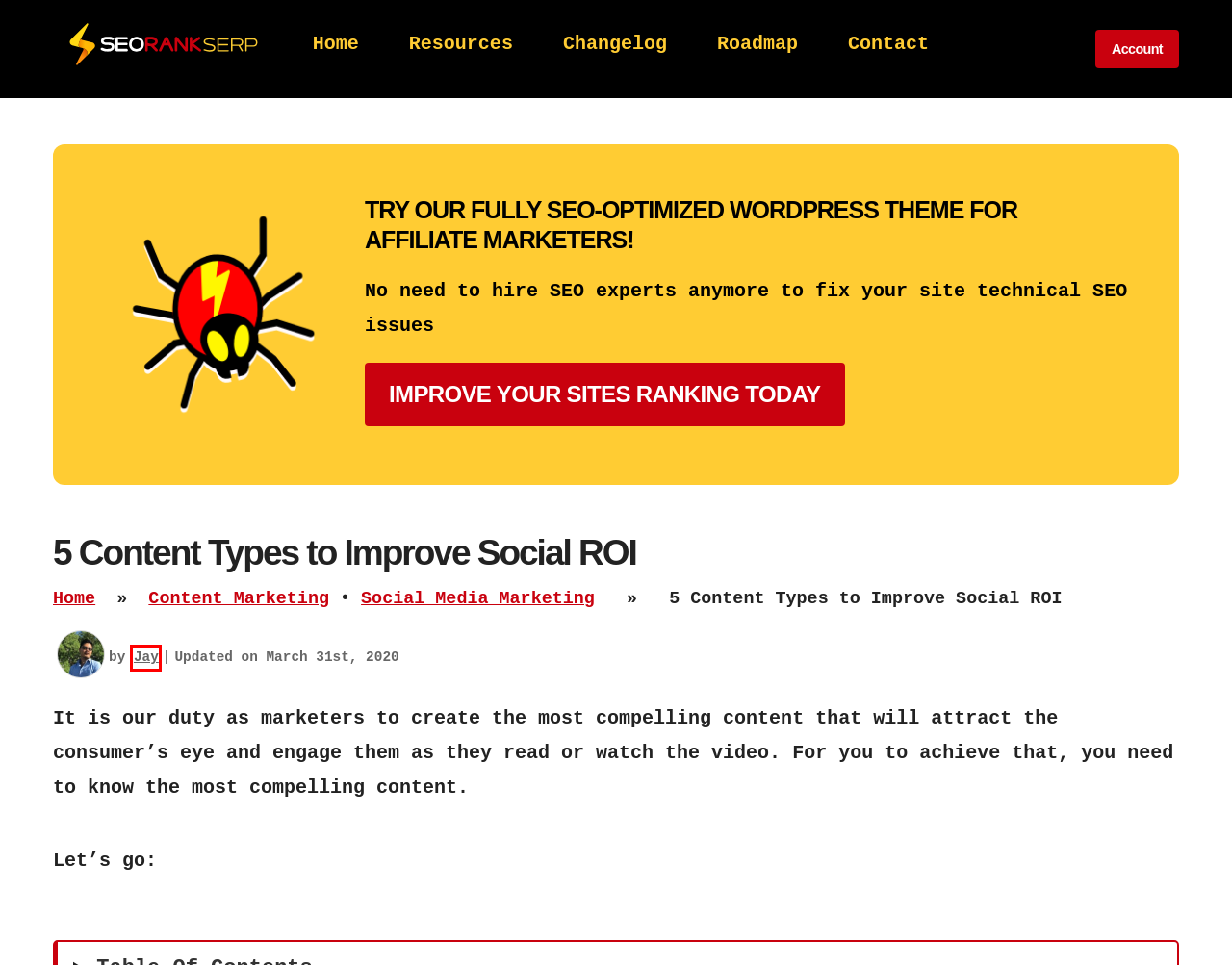You have a screenshot of a webpage with a red rectangle bounding box around a UI element. Choose the best description that matches the new page after clicking the element within the bounding box. The candidate descriptions are:
A. Contact | SEO RANK SERP
B. Jay | SEO RANK SERP
C. Roadmap | SEO RANK SERP
D. Social Media Marketing | SEO RANK SERP
E. Content Marketing | SEO RANK SERP
F. Changelog | SEO RANK SERP
G. SEO RANK SERP | No. 1 SEO WordPress Theme for Affiliate Website
H. Your Account | SEO RANK SERP

B